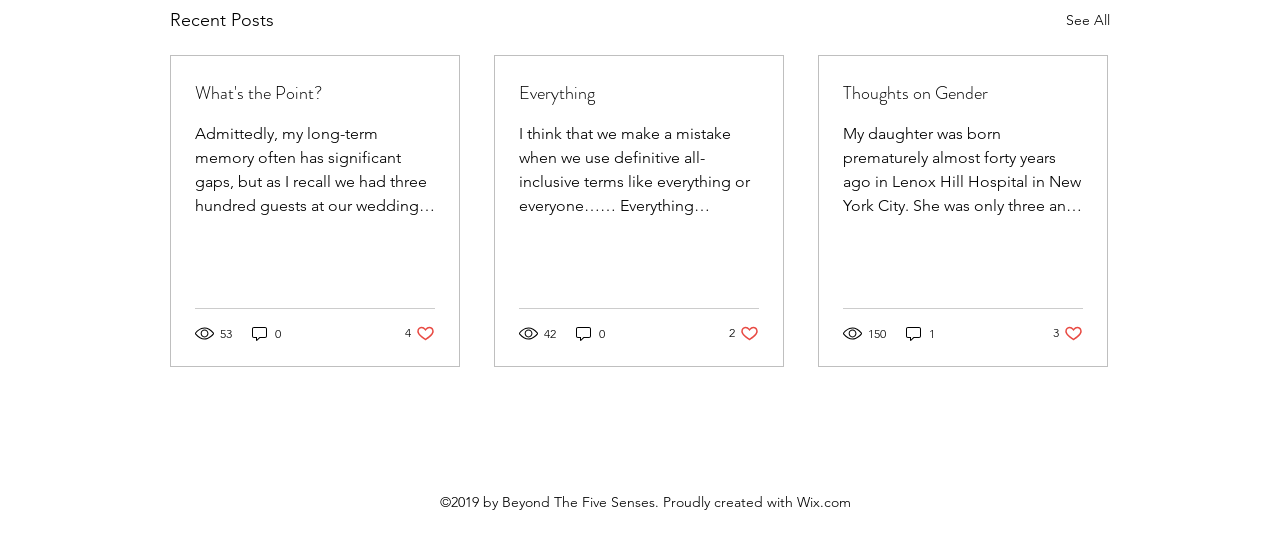What is the title of the first article?
Please provide a detailed and comprehensive answer to the question.

The title of the first article can be found by looking at the link element with the text 'What's the Point?' which is a child of the first article element.